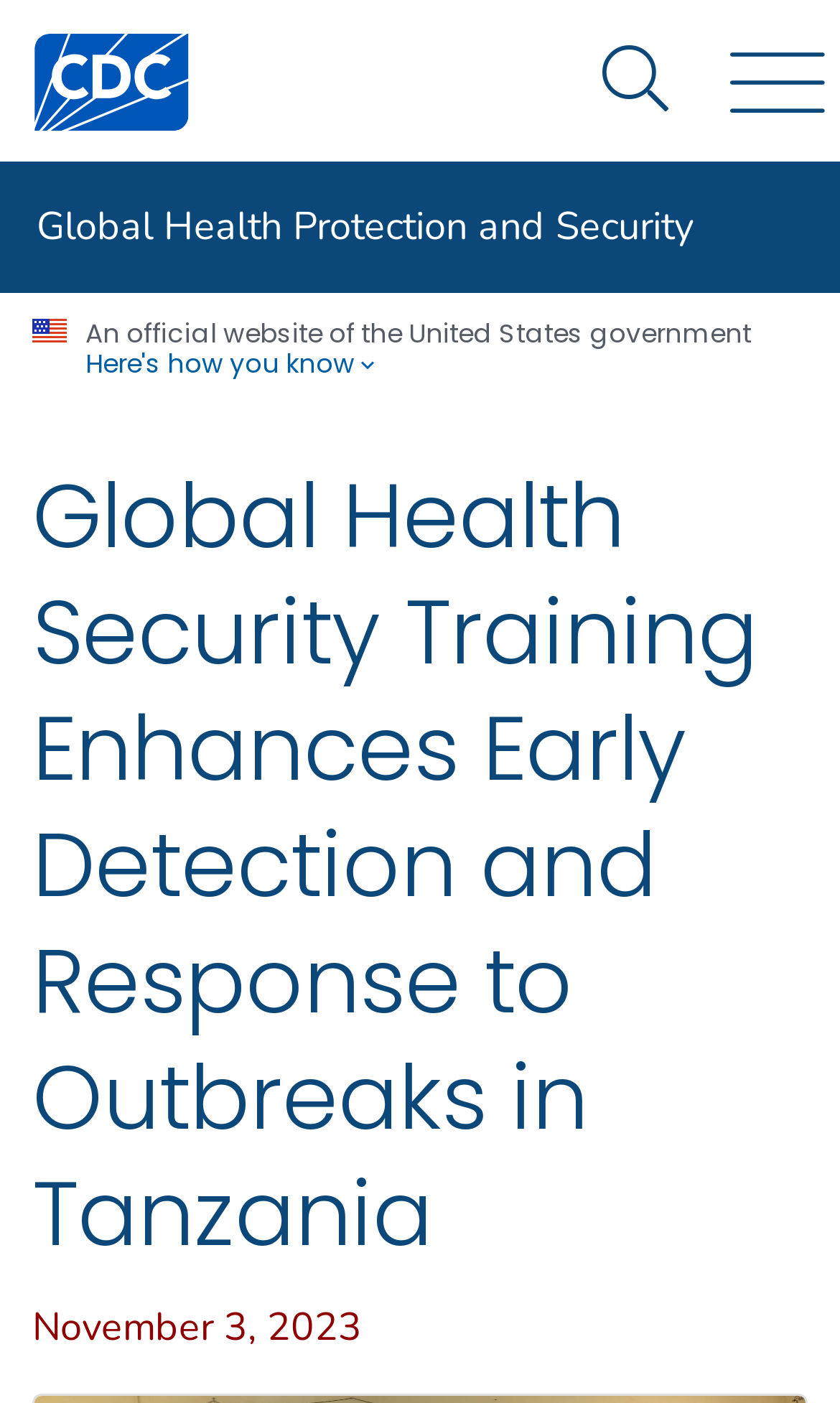Produce an elaborate caption capturing the essence of the webpage.

The webpage is about the Division of Global Health Protection at CDC, with a focus on global health security training in Tanzania. At the top left corner, there is a U.S. flag image, accompanied by a static text stating "An official website of the United States government" to the right. Below the flag, there is a button with the text "Here's how you know" and an icon. 

To the left of the button, the CDC logo is displayed, which is also a link to the CDC website. Above the button, there is a link to "Global Health Protection and Security" that spans most of the width of the page. 

The main content of the webpage is headed by a title "Global Health Security Training Enhances Early Detection and Response to Outbreaks in Tanzania", which is positioned near the top of the page. At the bottom of the page, there is a static text indicating the date "November 3, 2023".